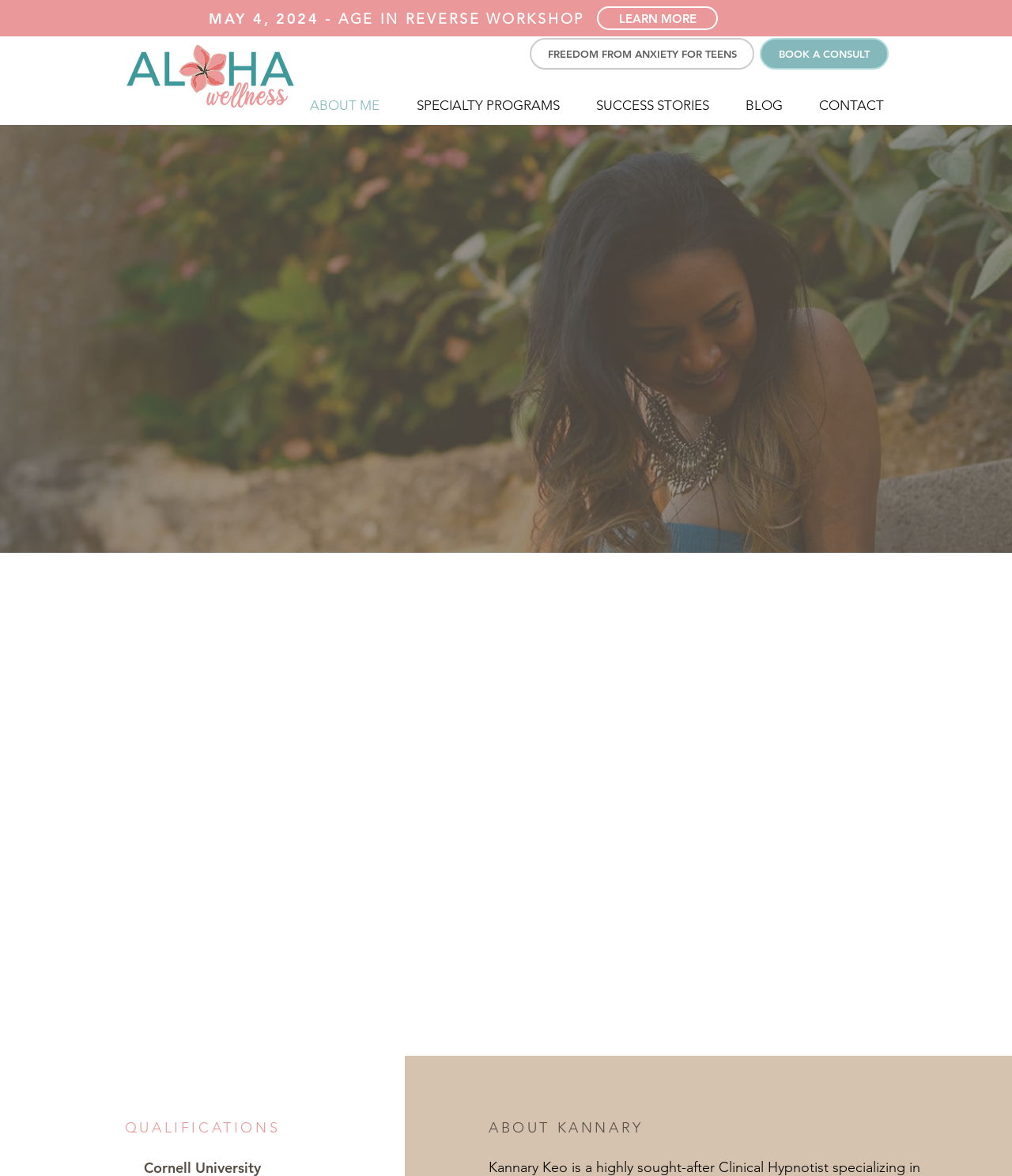Identify the coordinates of the bounding box for the element that must be clicked to accomplish the instruction: "Learn more about the AGE IN REVERSE WORKSHOP".

[0.59, 0.005, 0.709, 0.026]